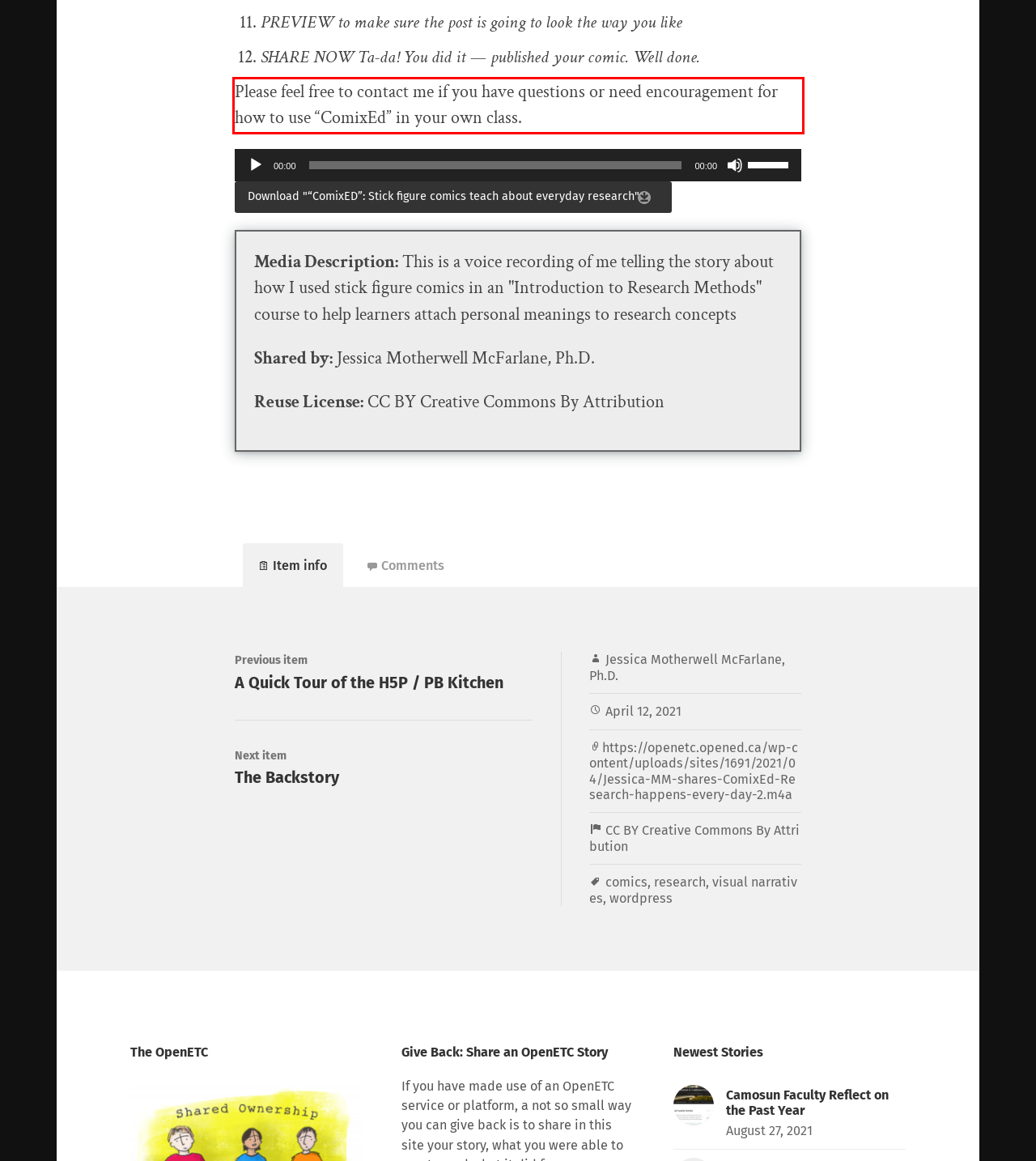Within the screenshot of the webpage, locate the red bounding box and use OCR to identify and provide the text content inside it.

Please feel free to contact me if you have questions or need encouragement for how to use “ComixEd” in your own class.